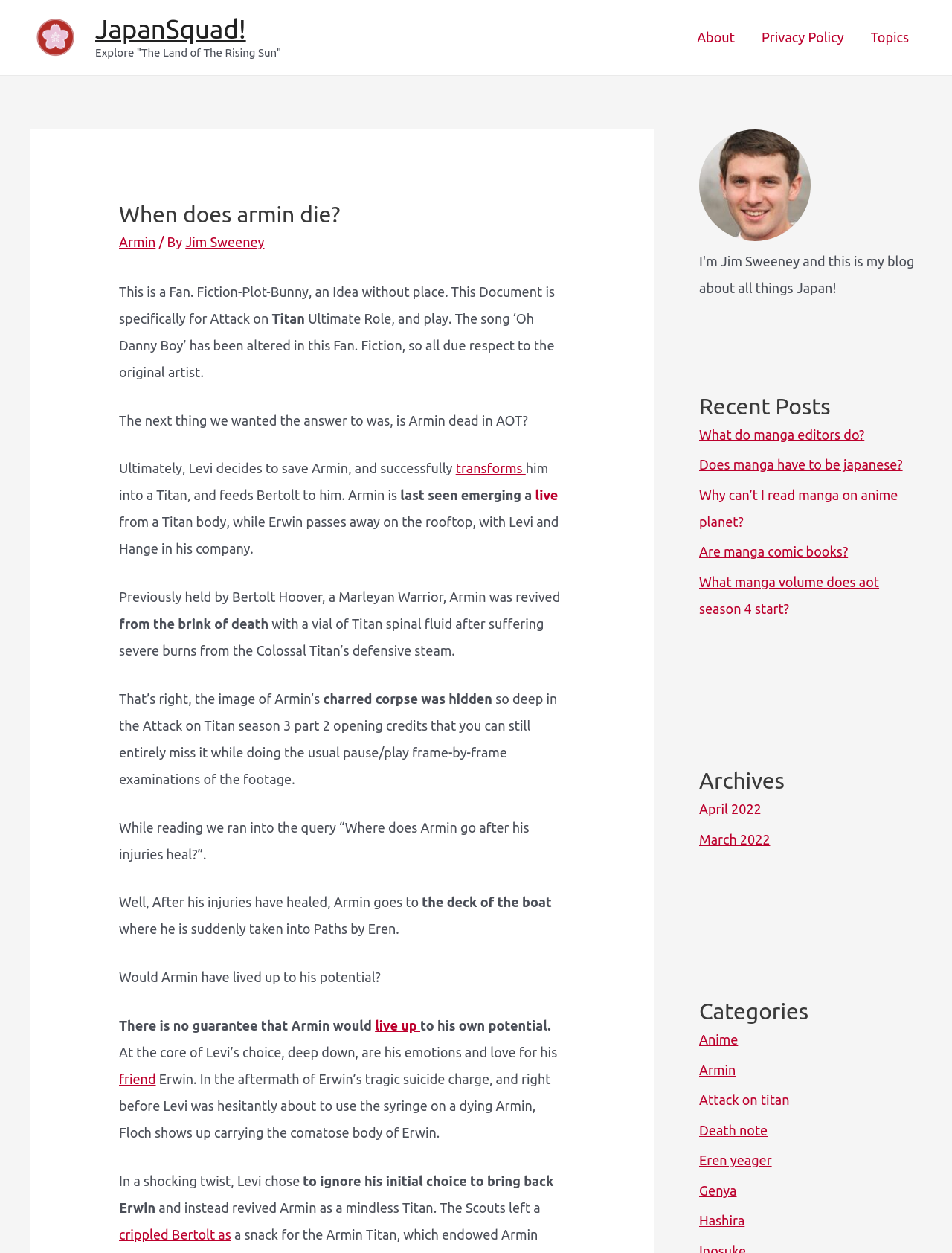Find the coordinates for the bounding box of the element with this description: "Death note".

[0.734, 0.896, 0.806, 0.908]